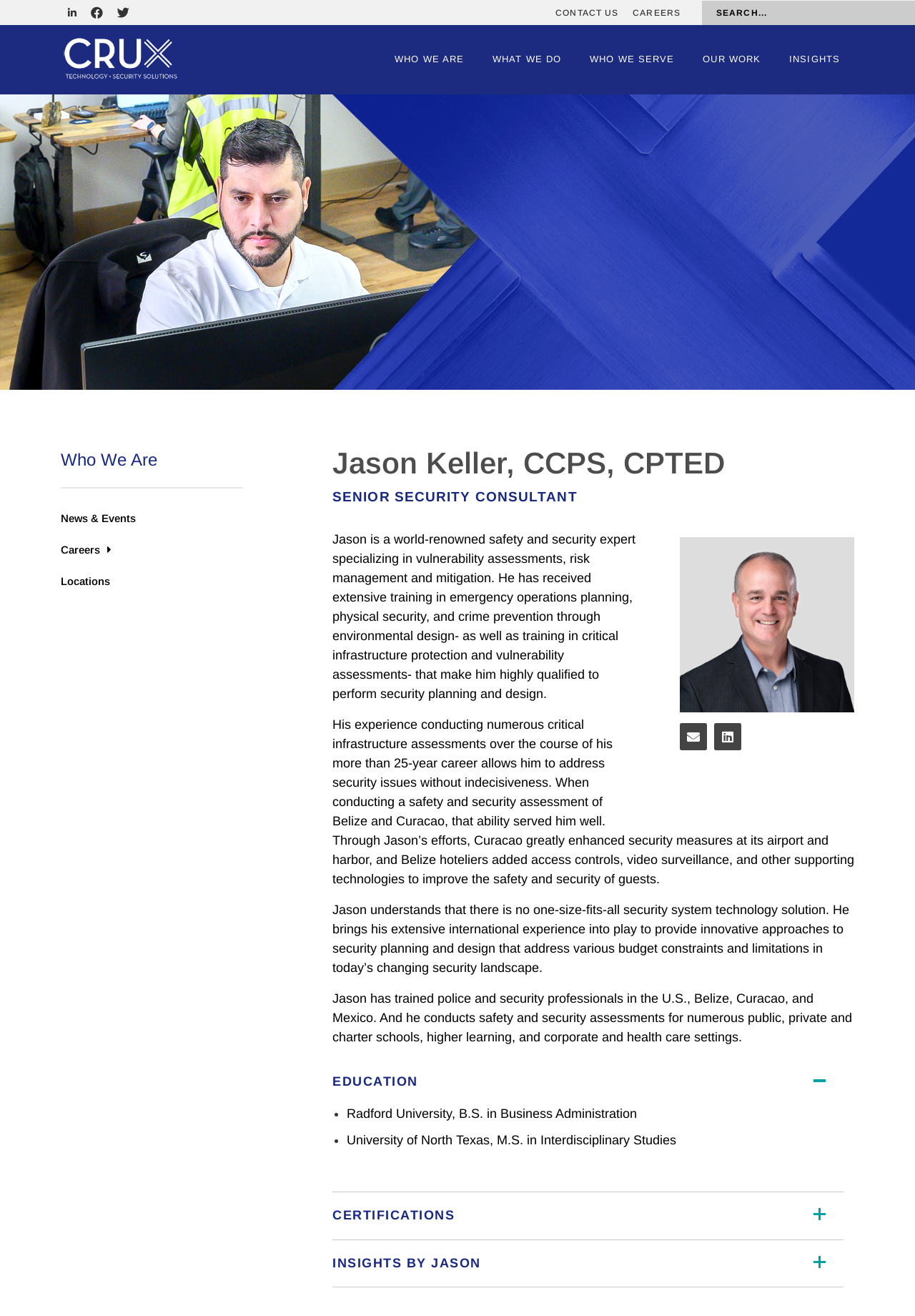What is the text of the webpage's headline?

Jason Keller, CCPS, CPTED